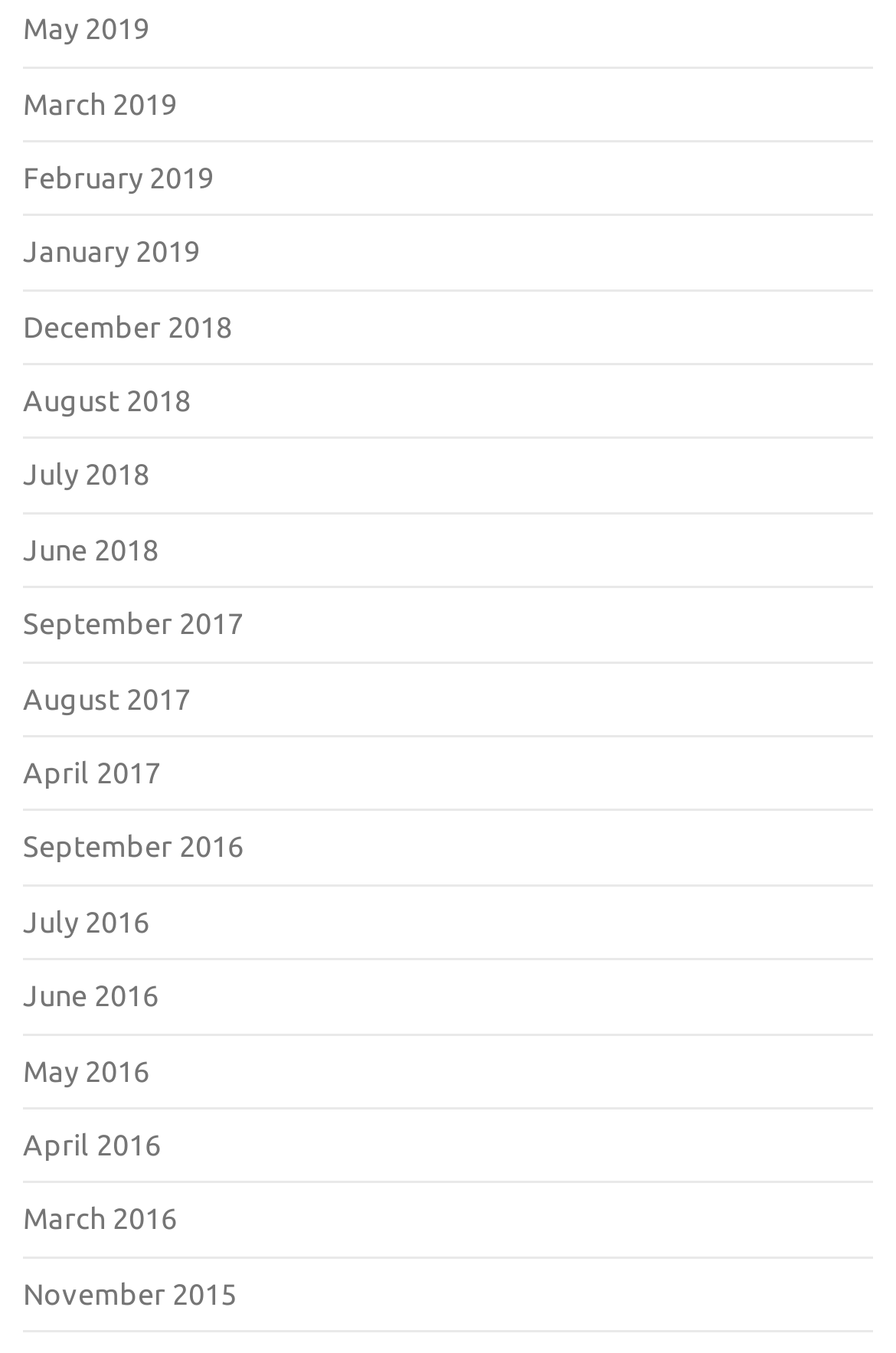How many links are there on the webpage?
Based on the image, give a concise answer in the form of a single word or short phrase.

19